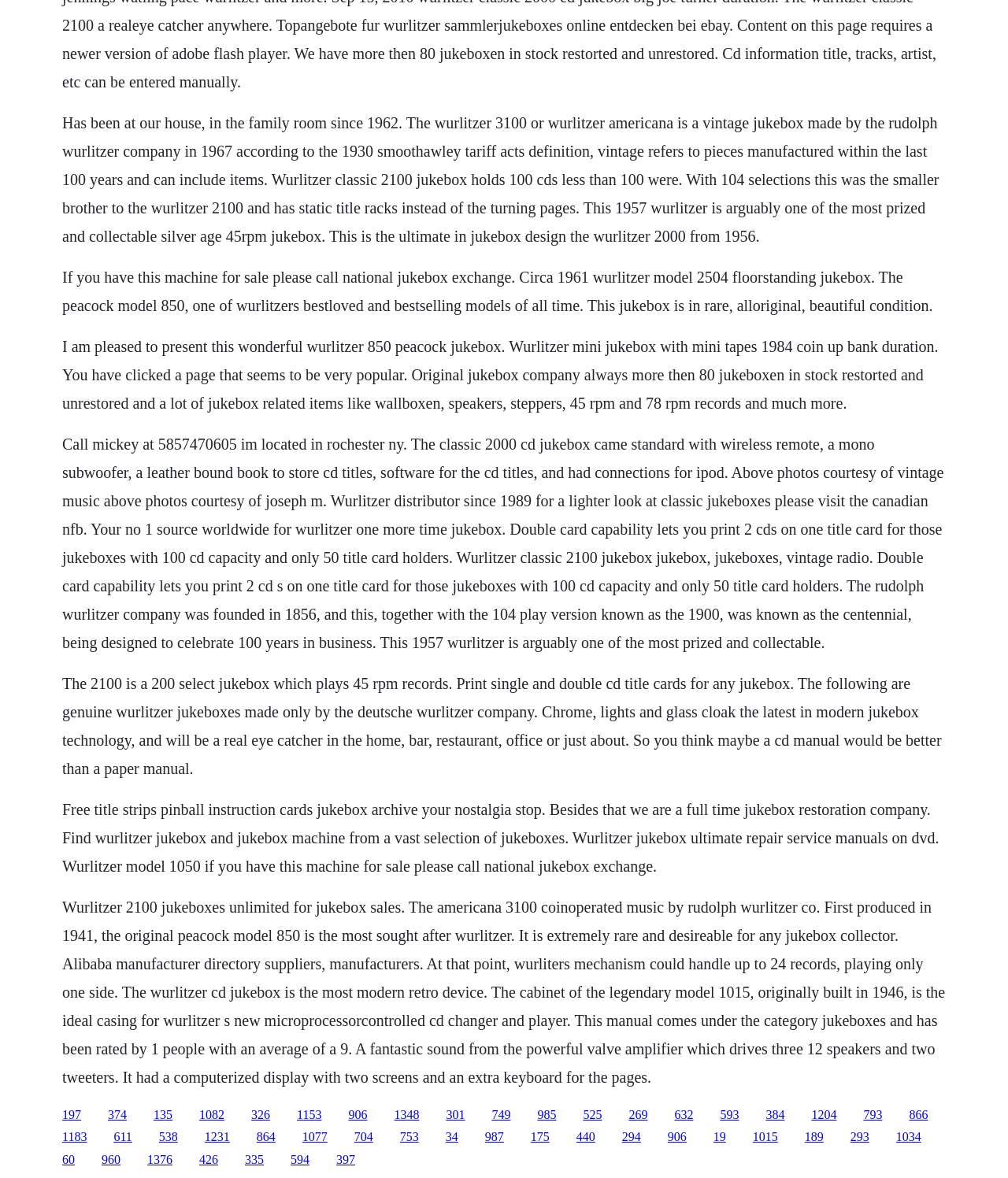Identify the bounding box coordinates of the area that should be clicked in order to complete the given instruction: "Click the link '197'". The bounding box coordinates should be four float numbers between 0 and 1, i.e., [left, top, right, bottom].

[0.062, 0.94, 0.08, 0.952]